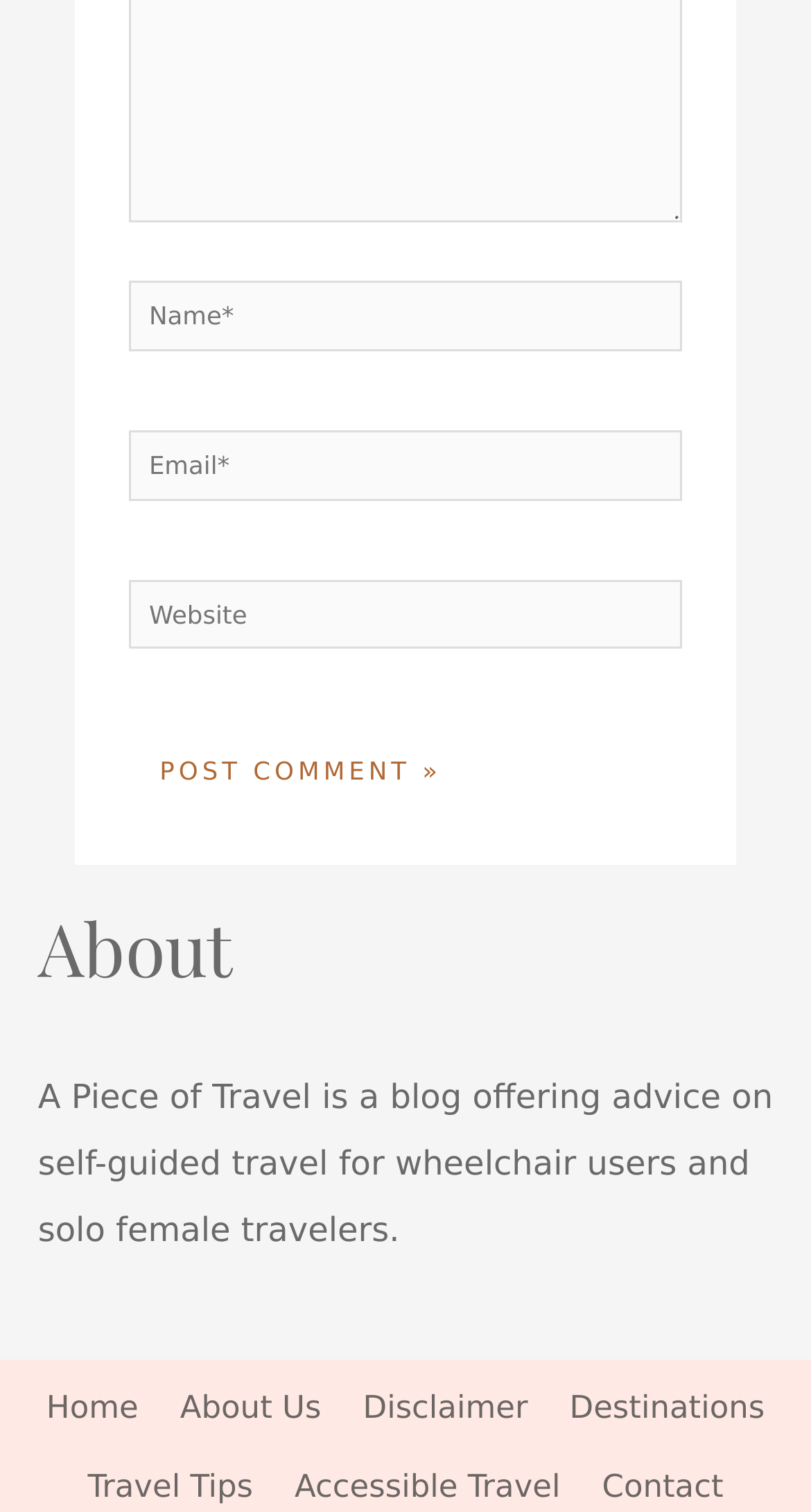Identify the coordinates of the bounding box for the element that must be clicked to accomplish the instruction: "Enter your name".

[0.158, 0.186, 0.842, 0.232]